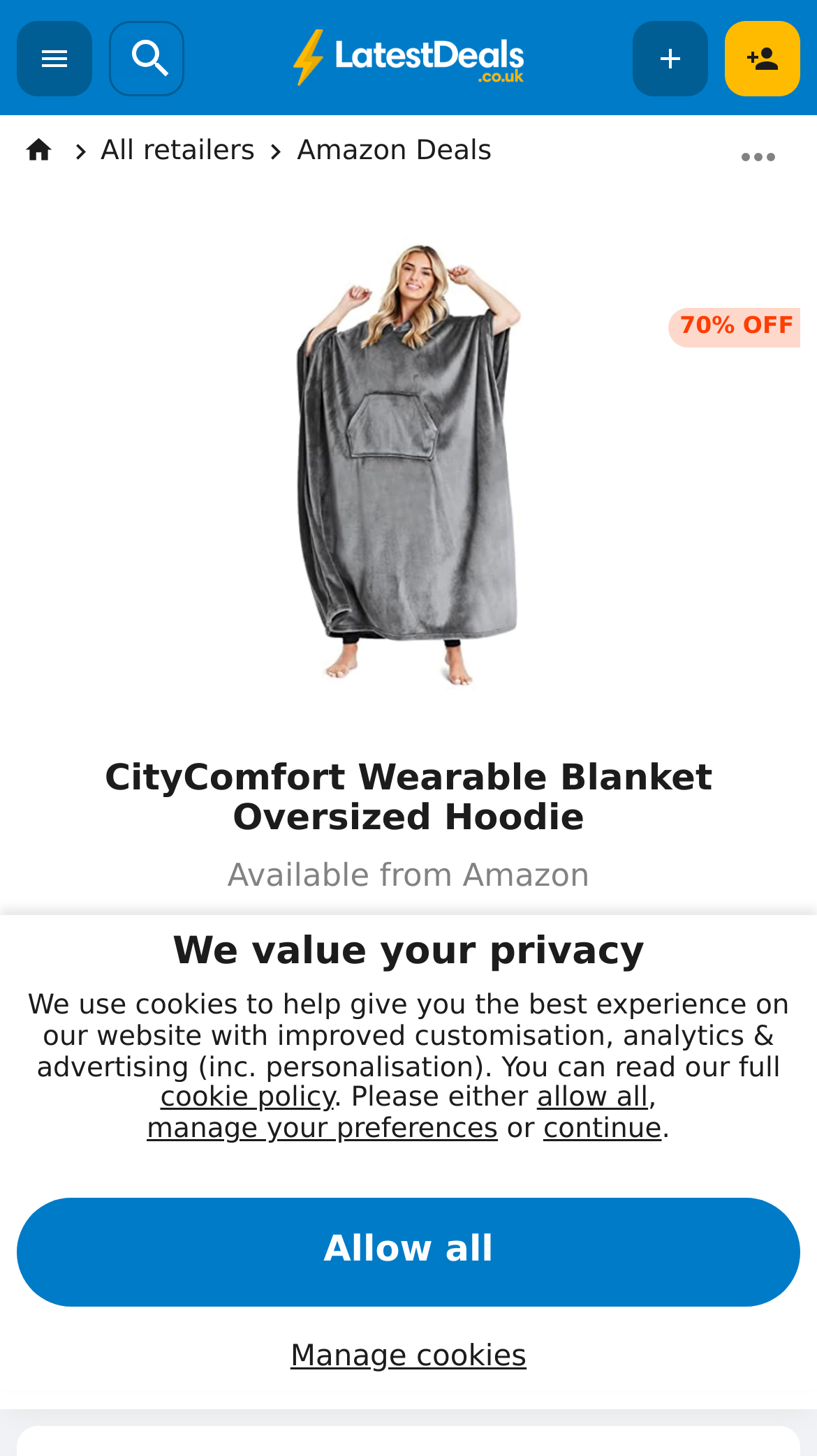Locate the bounding box coordinates of the element I should click to achieve the following instruction: "Search for deals".

[0.133, 0.014, 0.226, 0.065]